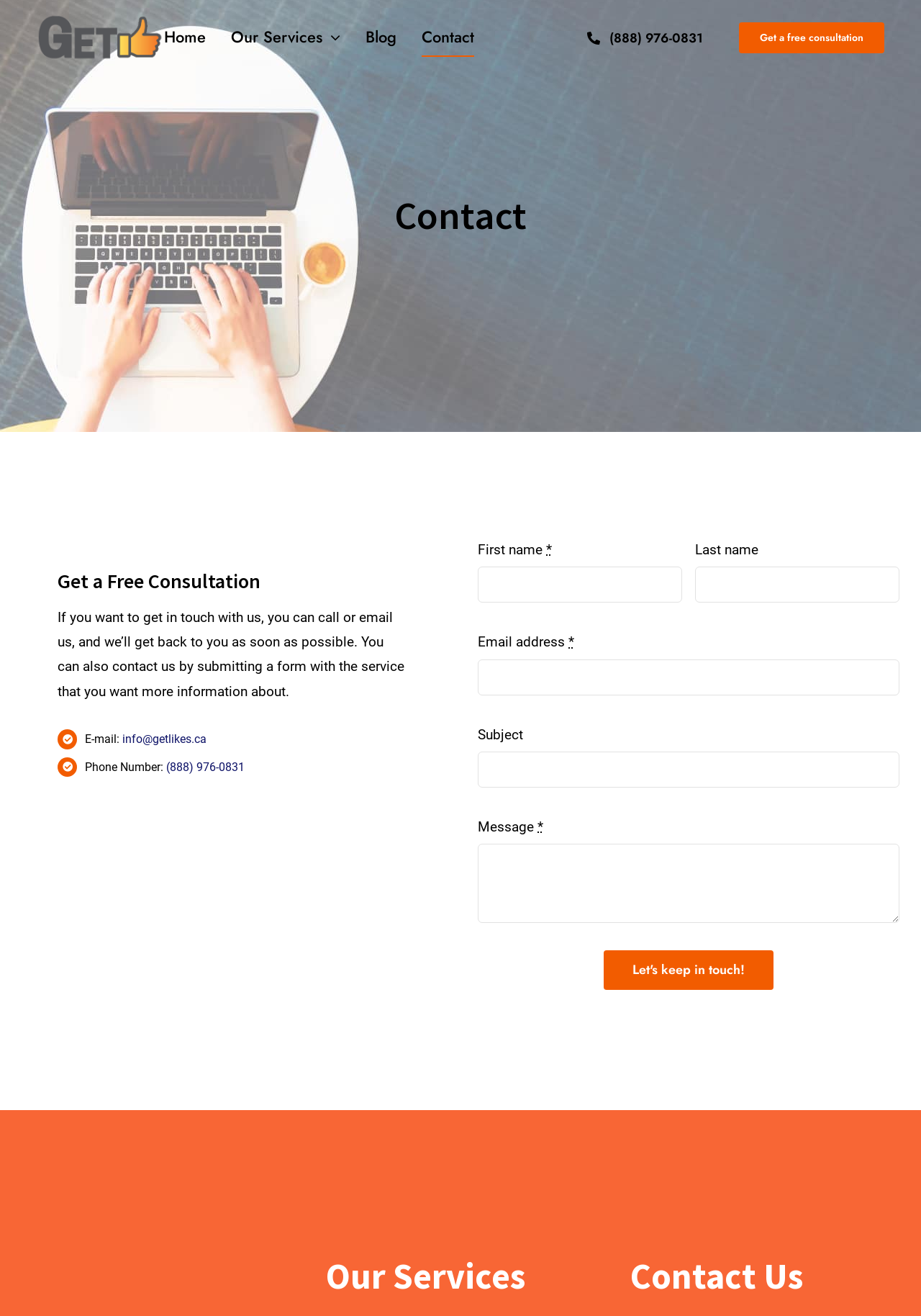What is the email address to contact GetLikes? Refer to the image and provide a one-word or short phrase answer.

info@getlikes.ca